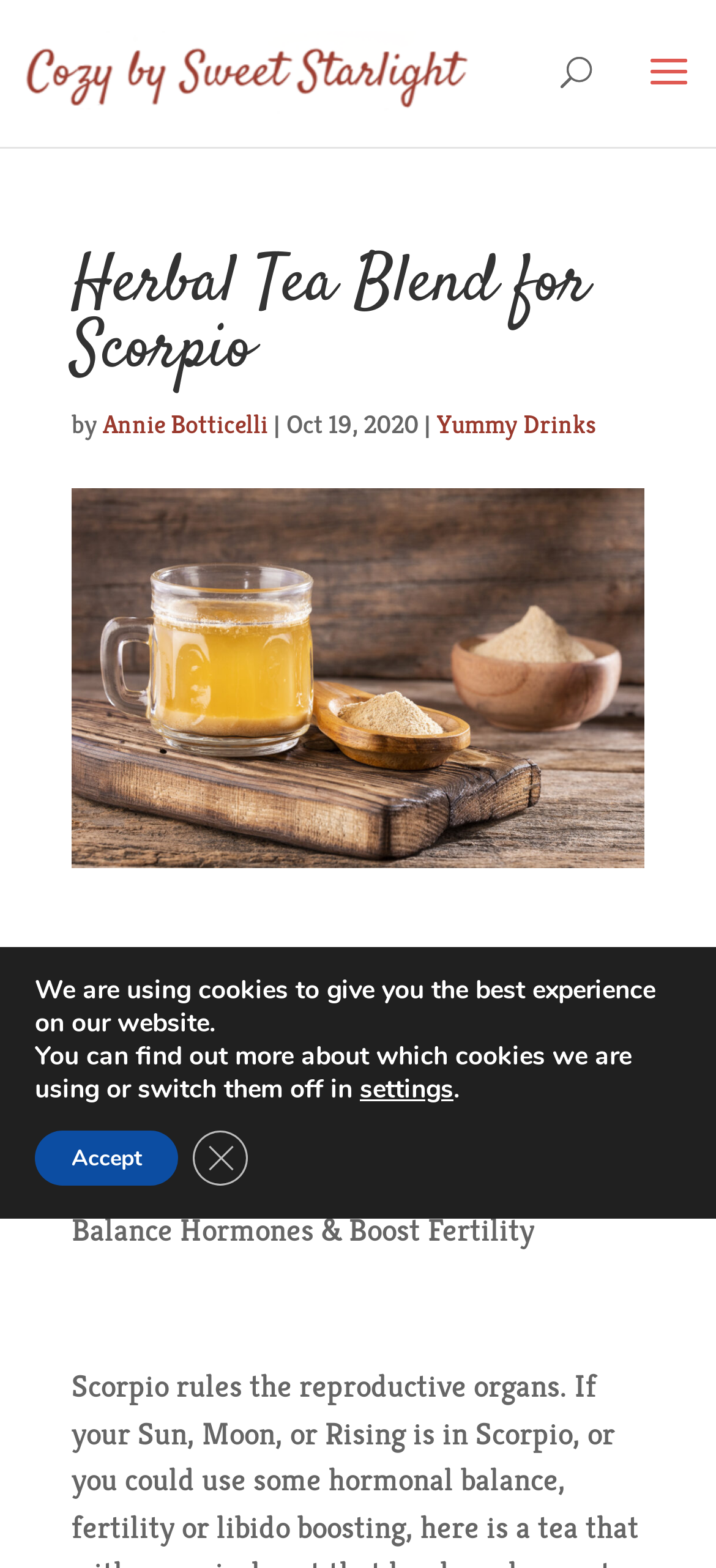Determine the bounding box coordinates for the HTML element mentioned in the following description: "alt="Cozy by Sweet Starlight"". The coordinates should be a list of four floats ranging from 0 to 1, represented as [left, top, right, bottom].

[0.035, 0.032, 0.653, 0.057]